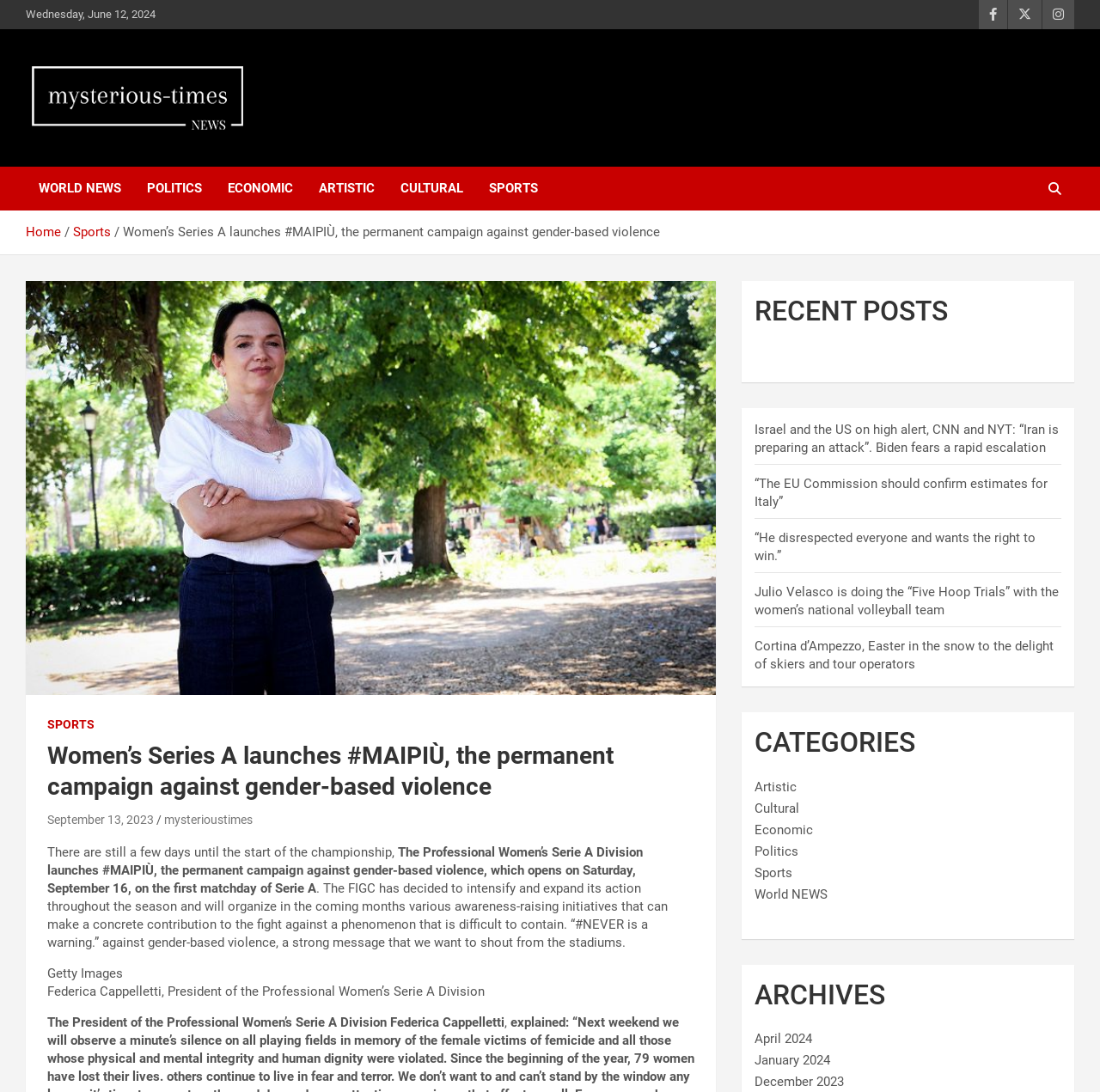Give a full account of the webpage's elements and their arrangement.

The webpage appears to be a news article from Mysterioustimes, a online news platform. At the top of the page, there is a date displayed, "Wednesday, June 12, 2024", followed by a row of social media links and a logo of Mysterioustimes. Below the logo, there is a heading that reads "Mysterioustimes" and a tagline that describes the website as a source for top stories and latest news in various categories.

The main content of the page is an article about the Professional Women's Serie A Division launching a campaign against gender-based violence. The article is divided into several paragraphs, with the first paragraph introducing the campaign and its purpose. The text is accompanied by an image, which is likely a relevant photo.

On the left side of the page, there is a navigation menu with links to different sections of the website, including "Home", "Sports", and "World News". Below the navigation menu, there is a section titled "RECENT POSTS" that lists several news articles with links to read more. Further down, there is a section titled "CATEGORIES" that lists different categories of news, such as "Artistic", "Cultural", "Economic", and "Politics". Finally, there is a section titled "ARCHIVES" that lists links to news articles from previous months.

Throughout the page, there are several links to other news articles and sections of the website, as well as a few images and icons. The overall layout is organized and easy to navigate, with clear headings and concise text.